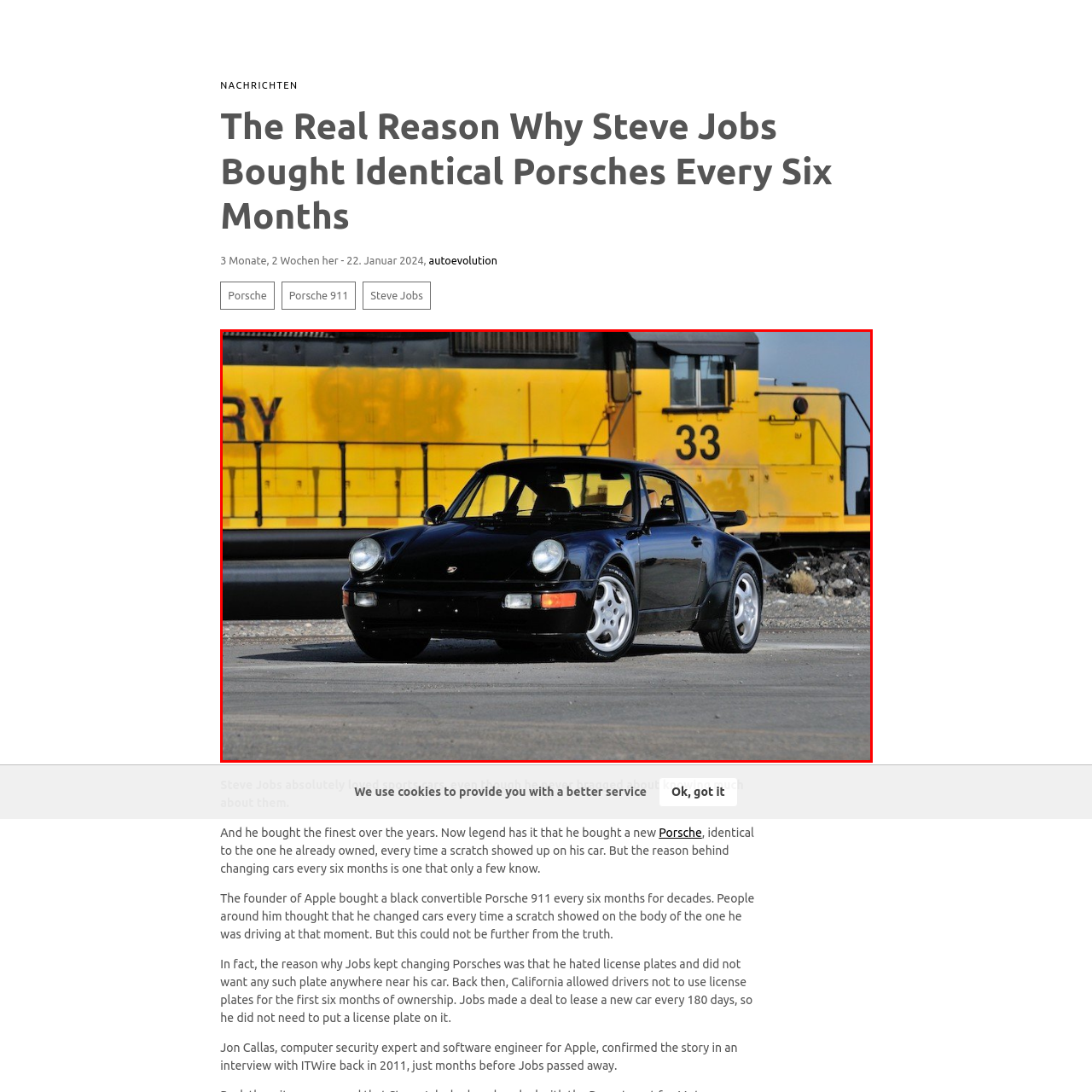Examine the picture highlighted with a red border, What is the industrial backdrop composed of? Please respond with a single word or phrase.

a yellow train